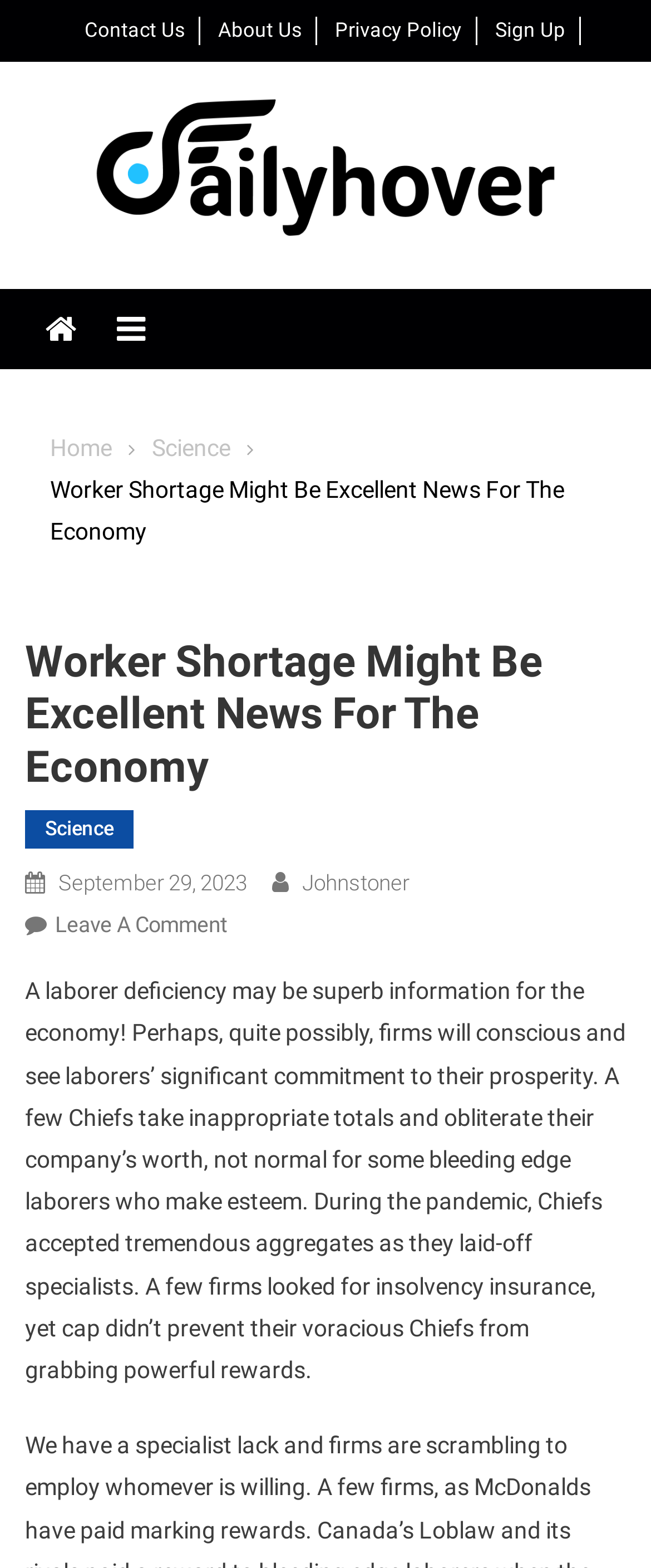Using the image as a reference, answer the following question in as much detail as possible:
What is the name of the website?

I determined the answer by looking at the link element with the text 'Daily Hover' at the top of the webpage, which is likely the website's logo or title.